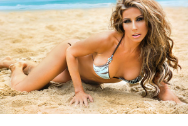What is in the background of the image?
Please provide a comprehensive answer based on the visual information in the image.

According to the caption, the backdrop of the image features a serene ocean, which creates a vibrant contrast with the warm tones of the sand, indicating that the background of the image is a peaceful ocean scene.